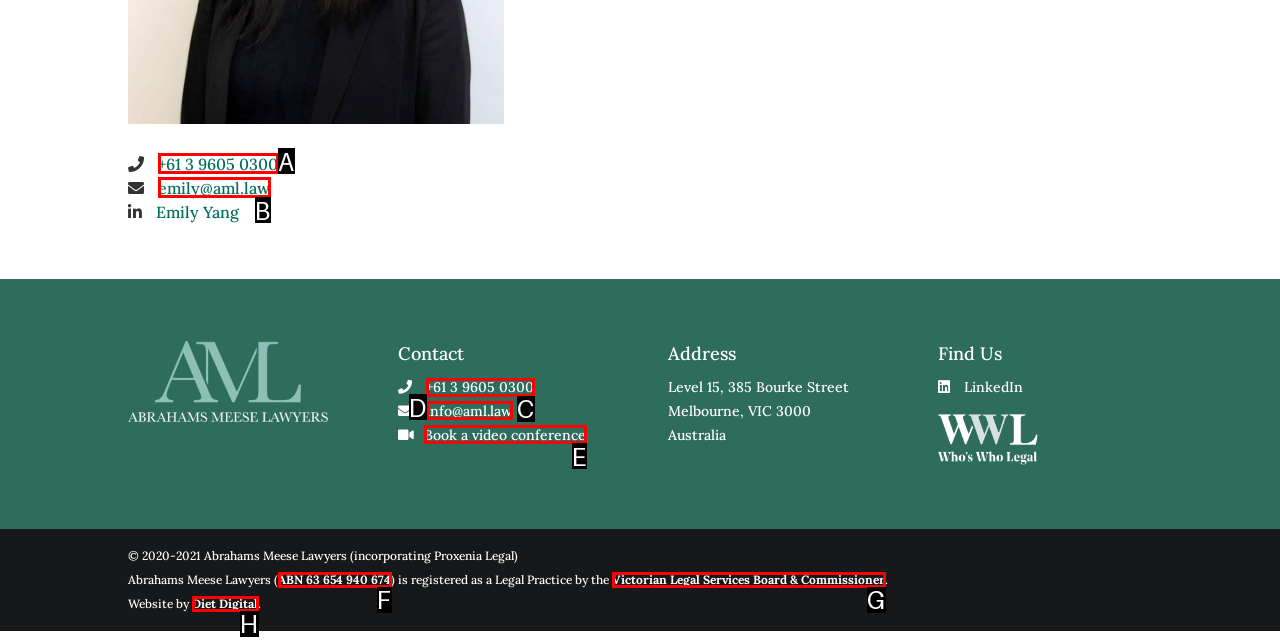Find the option that matches this description: ABN 63 654 940 674
Provide the matching option's letter directly.

F